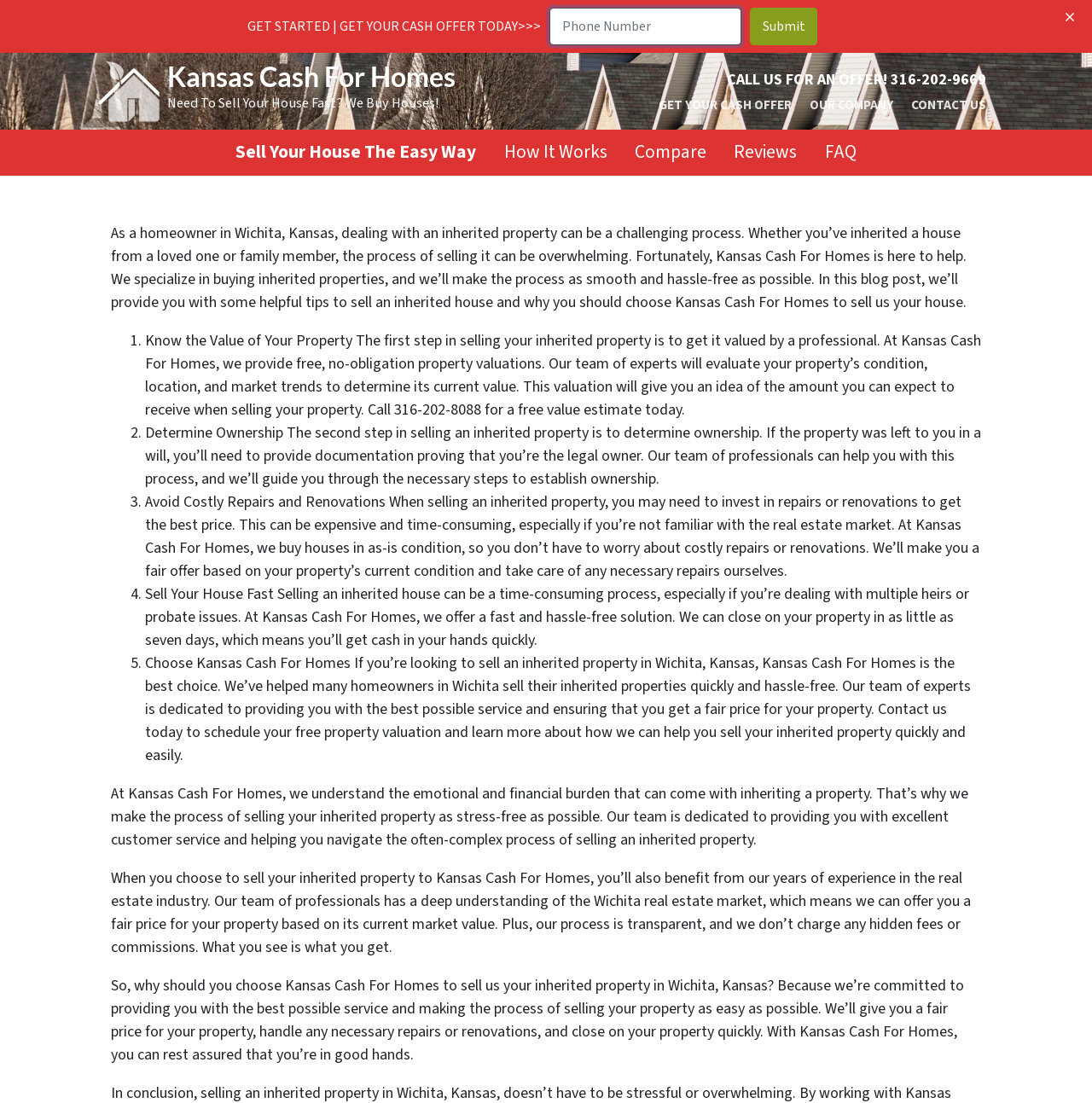Refer to the screenshot and answer the following question in detail:
How many steps are provided to sell an inherited house?

I counted the number of ListMarker elements, which are used to enumerate the steps, and found that there are 5 steps provided to sell an inherited house.